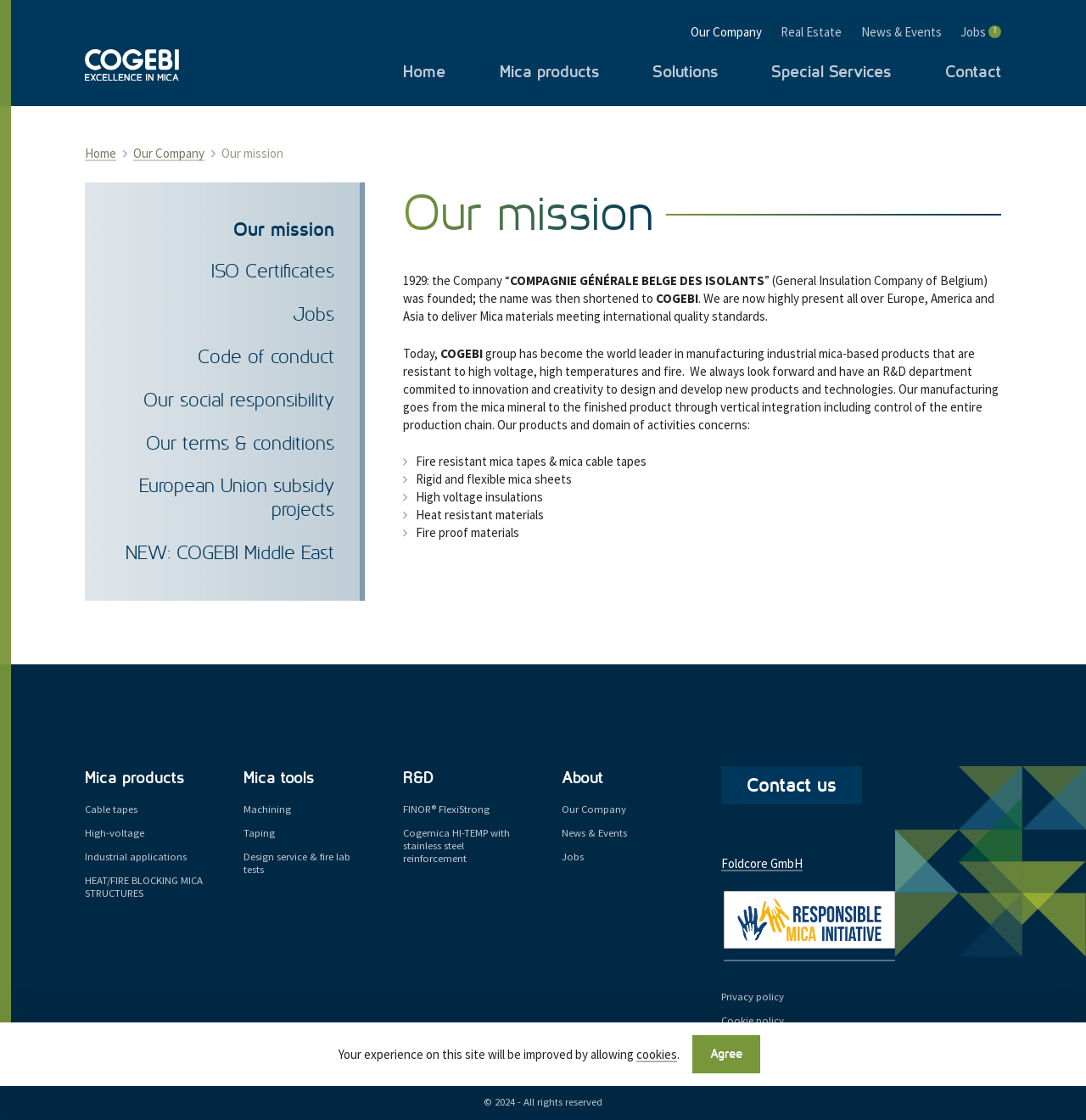What is the last link in the footer section?
Look at the image and respond with a one-word or short-phrase answer.

Cookie policy